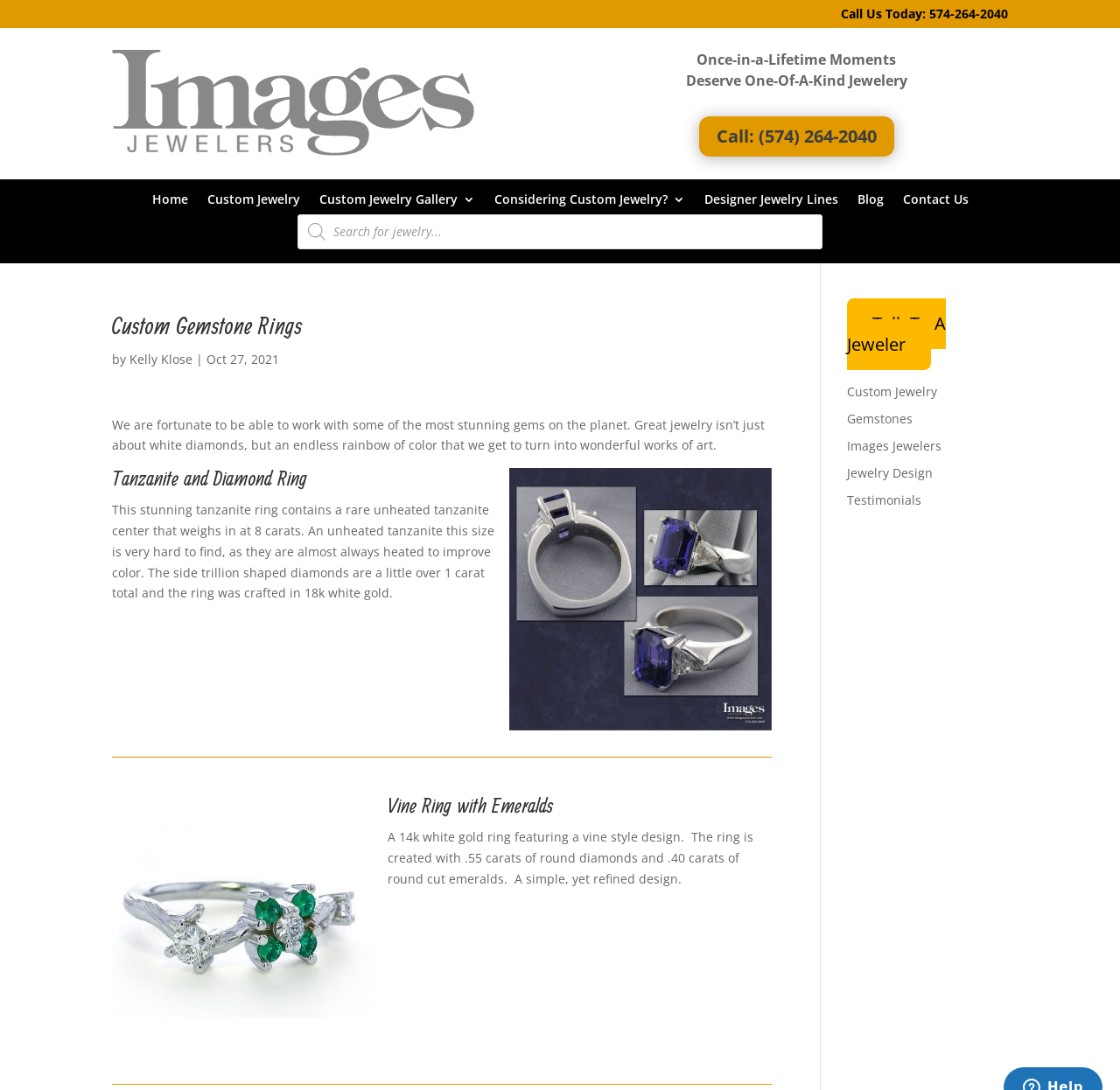Refer to the element description name="comment" placeholder="Comment:" and identify the corresponding bounding box in the screenshot. Format the coordinates as (top-left x, top-left y, bottom-right x, bottom-right y) with values in the range of 0 to 1.

None